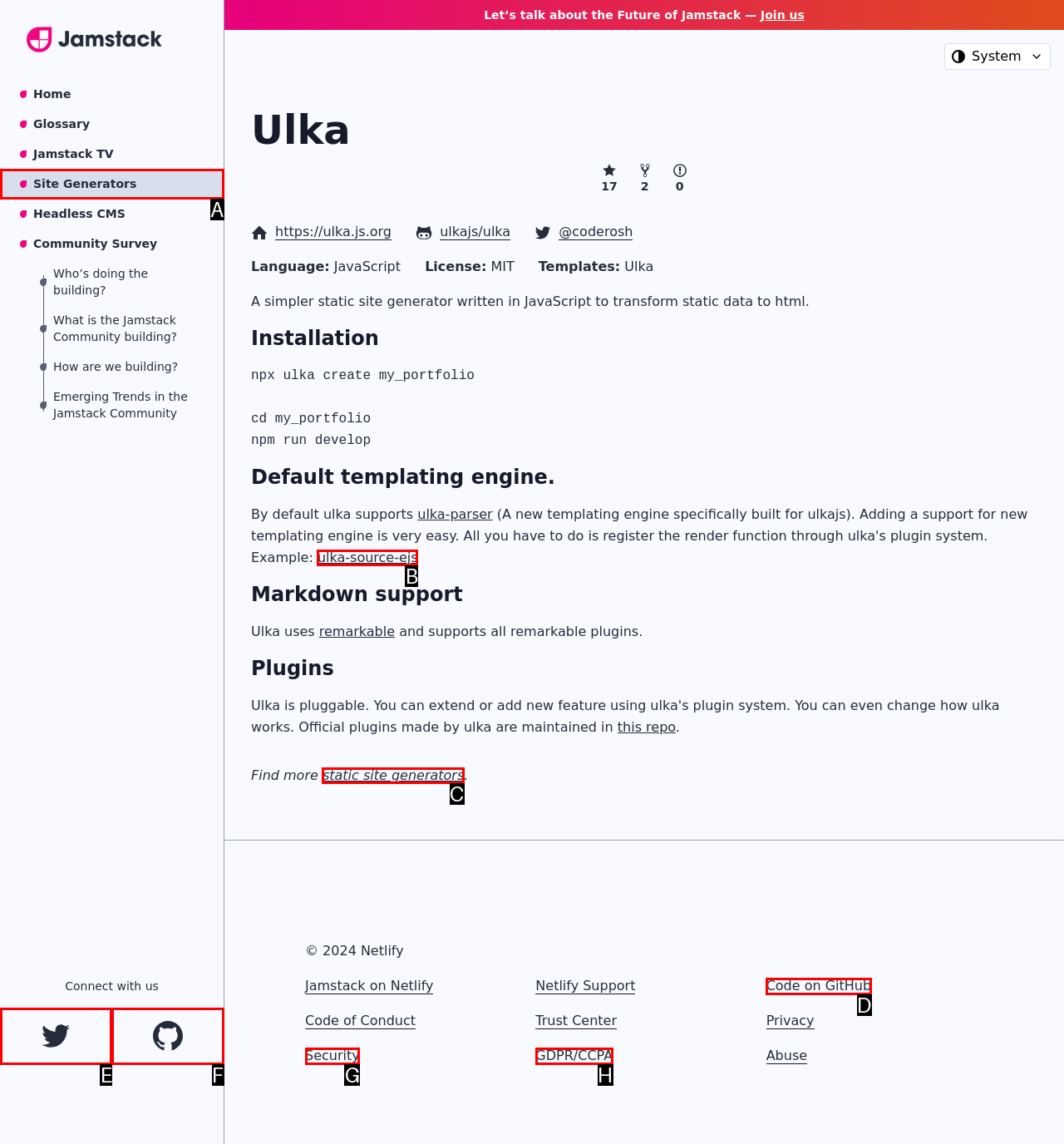Which HTML element fits the description: Code on GitHub? Respond with the letter of the appropriate option directly.

D